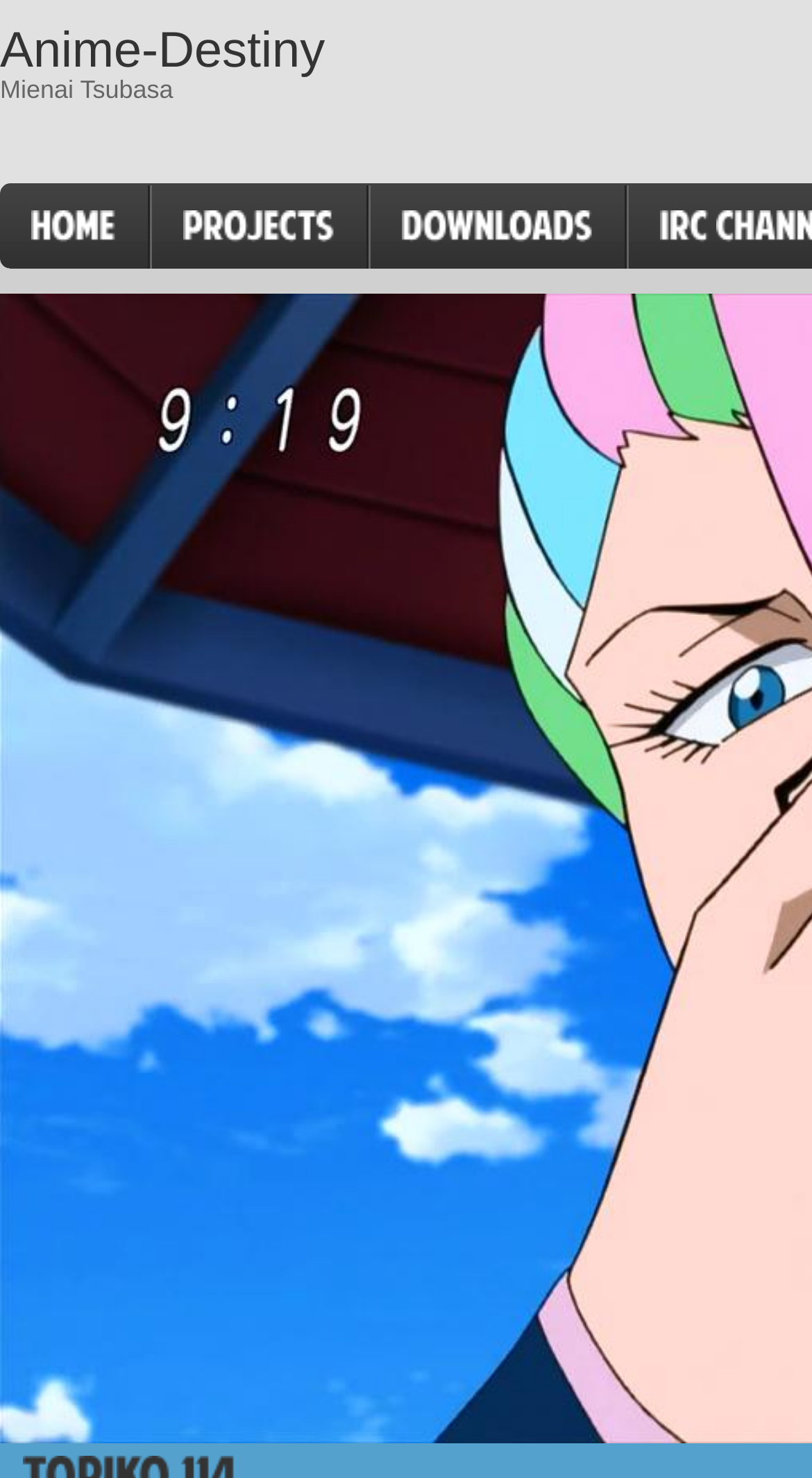Describe all significant elements and features of the webpage.

The webpage is titled "Toriko 114 « Anime-Destiny" and appears to be a blog or website focused on anime. At the top left of the page, there is a link to "Anime-Destiny", which is likely the website's logo or homepage link. Below this, there is a static text element displaying the title "Mienai Tsubasa".

To the right of the title, there is a navigation menu consisting of three links: "HOME", "PROJECTS", and "DOWNLOADS". Each link has a small canvas element adjacent to it, possibly serving as an icon or decoration. The links are arranged horizontally, with "HOME" on the left, "PROJECTS" in the middle, and "DOWNLOADS" on the right.

There are no images or paragraphs of text on the page, suggesting that the webpage may be a simple landing page or directory for anime-related content.